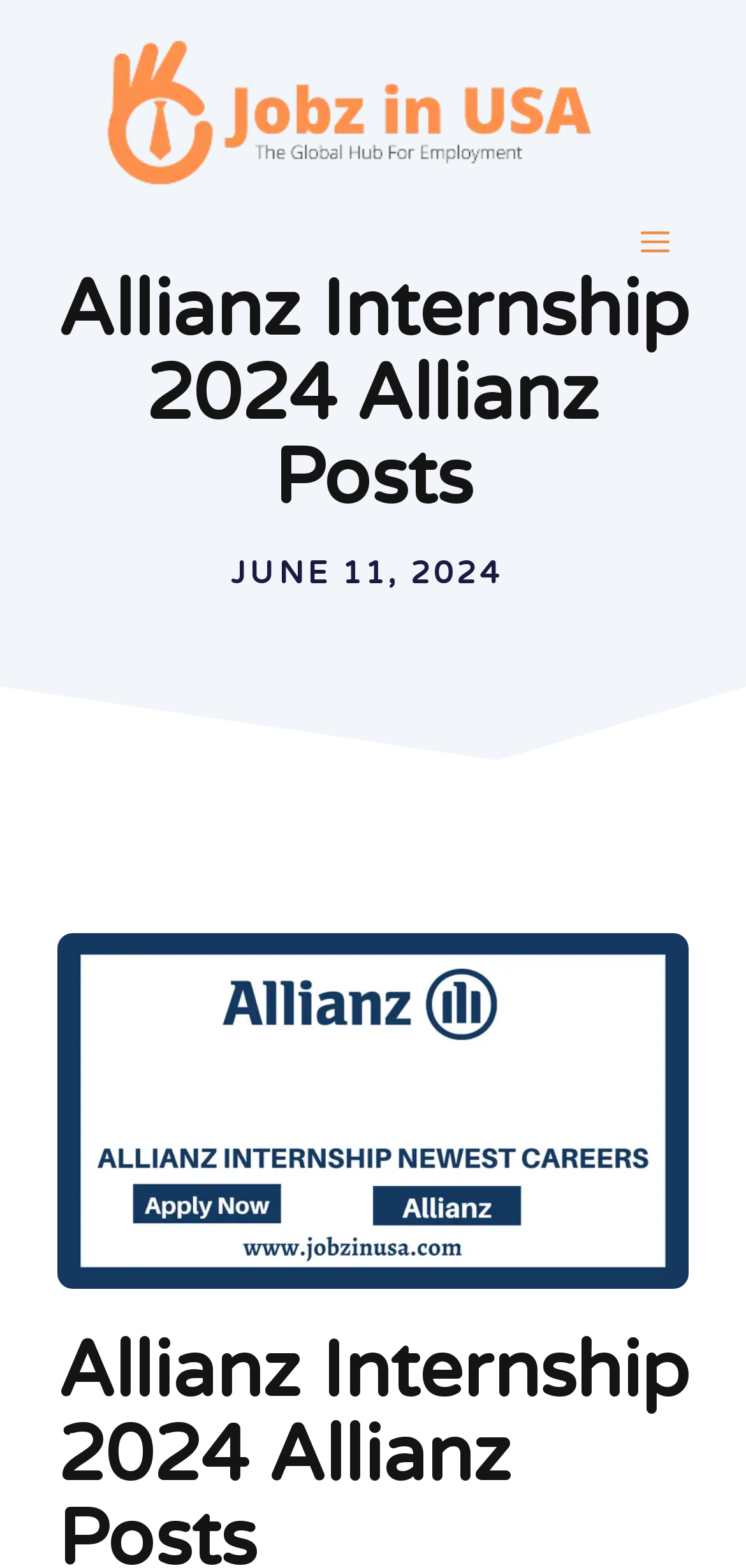Can you extract the headline from the webpage for me?

Allianz Internship 2024 Allianz Posts